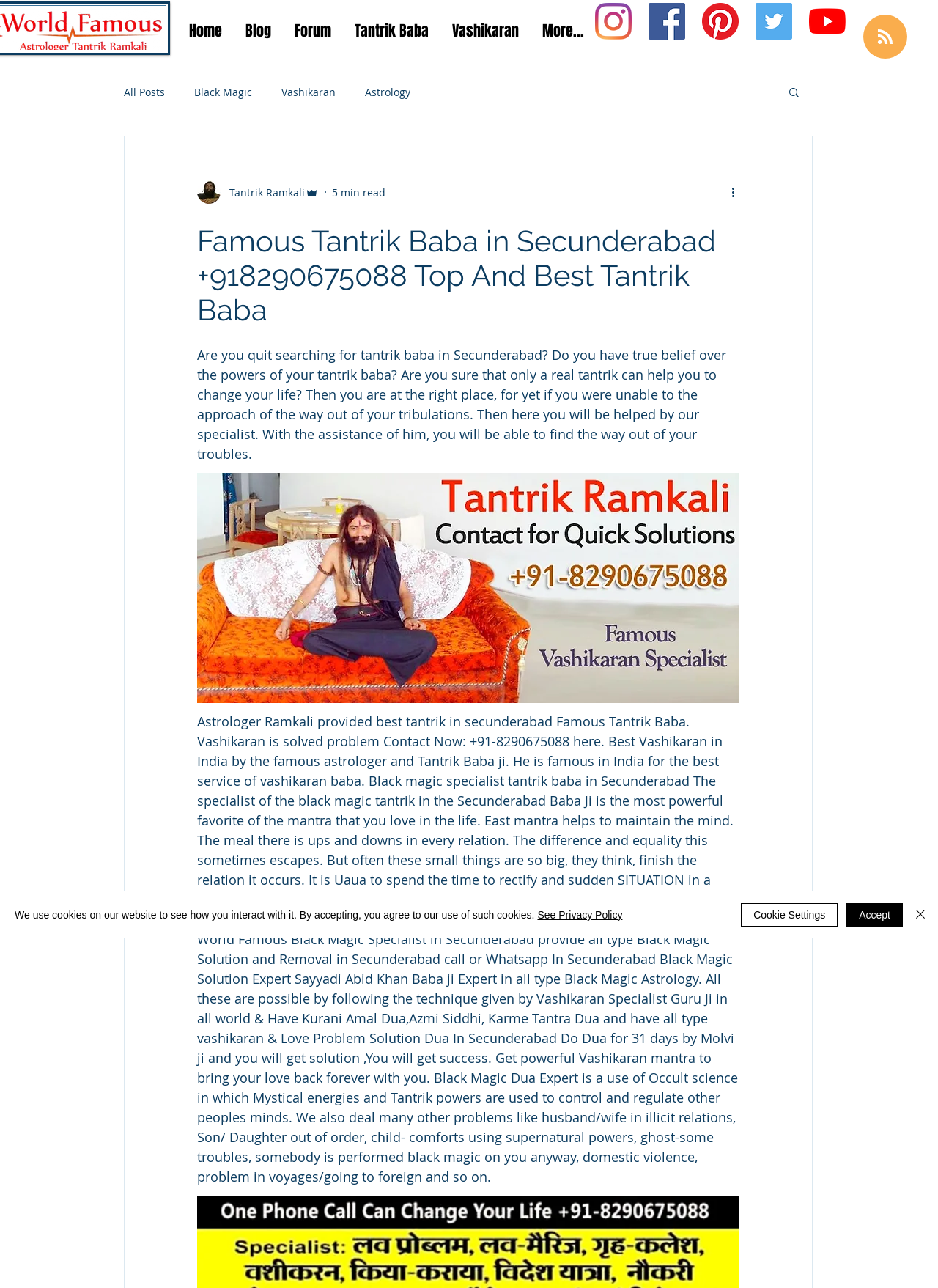What is the specialty of the Tantrik Baba?
Please describe in detail the information shown in the image to answer the question.

The Tantrik Baba is specialized in black magic, as mentioned in the text 'Black magic specialist tantrik baba in Secunderabad...' and also in the detailed description of his services.